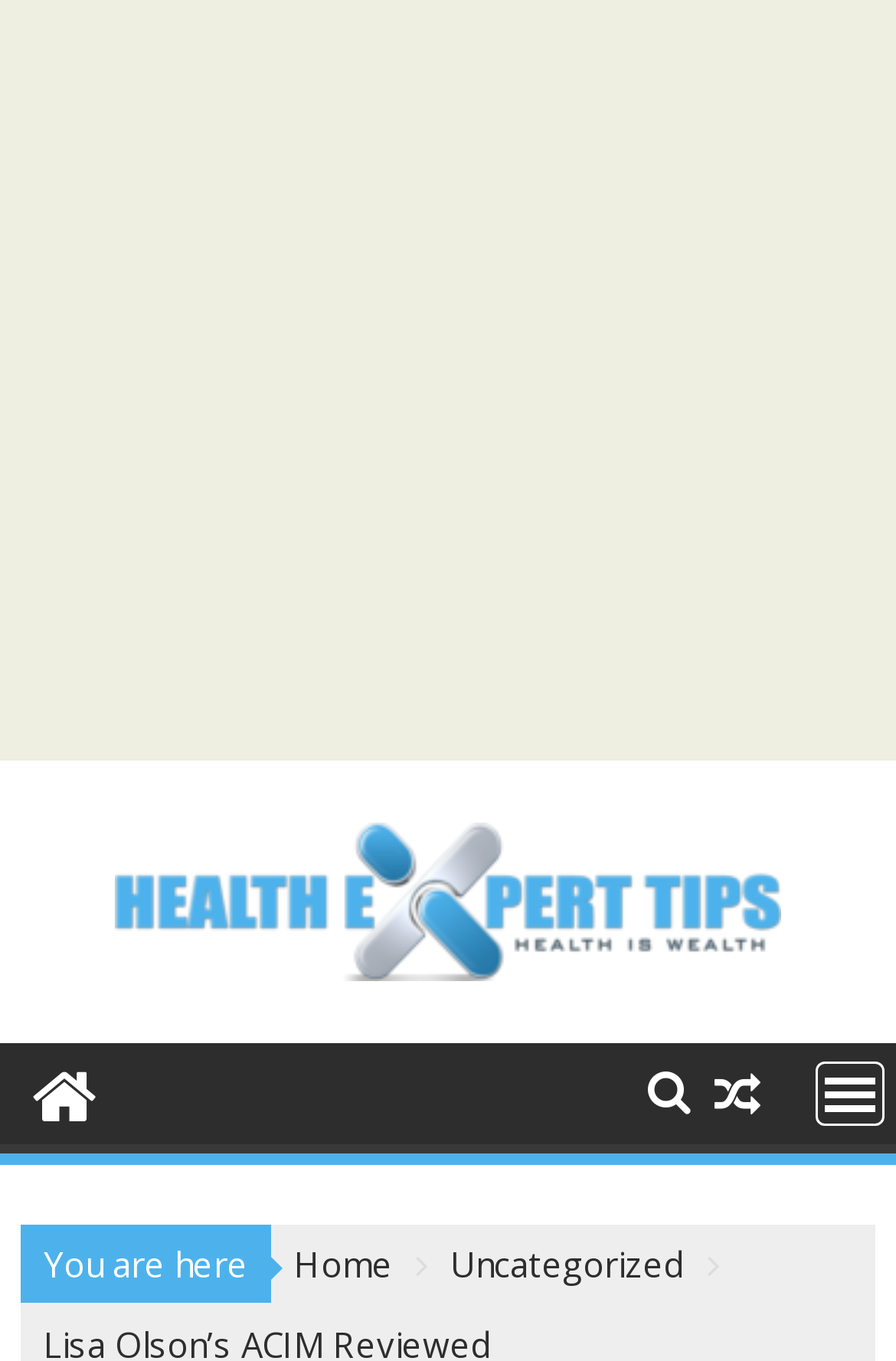What is the purpose of the '' link?
Answer the question with just one word or phrase using the image.

Unknown